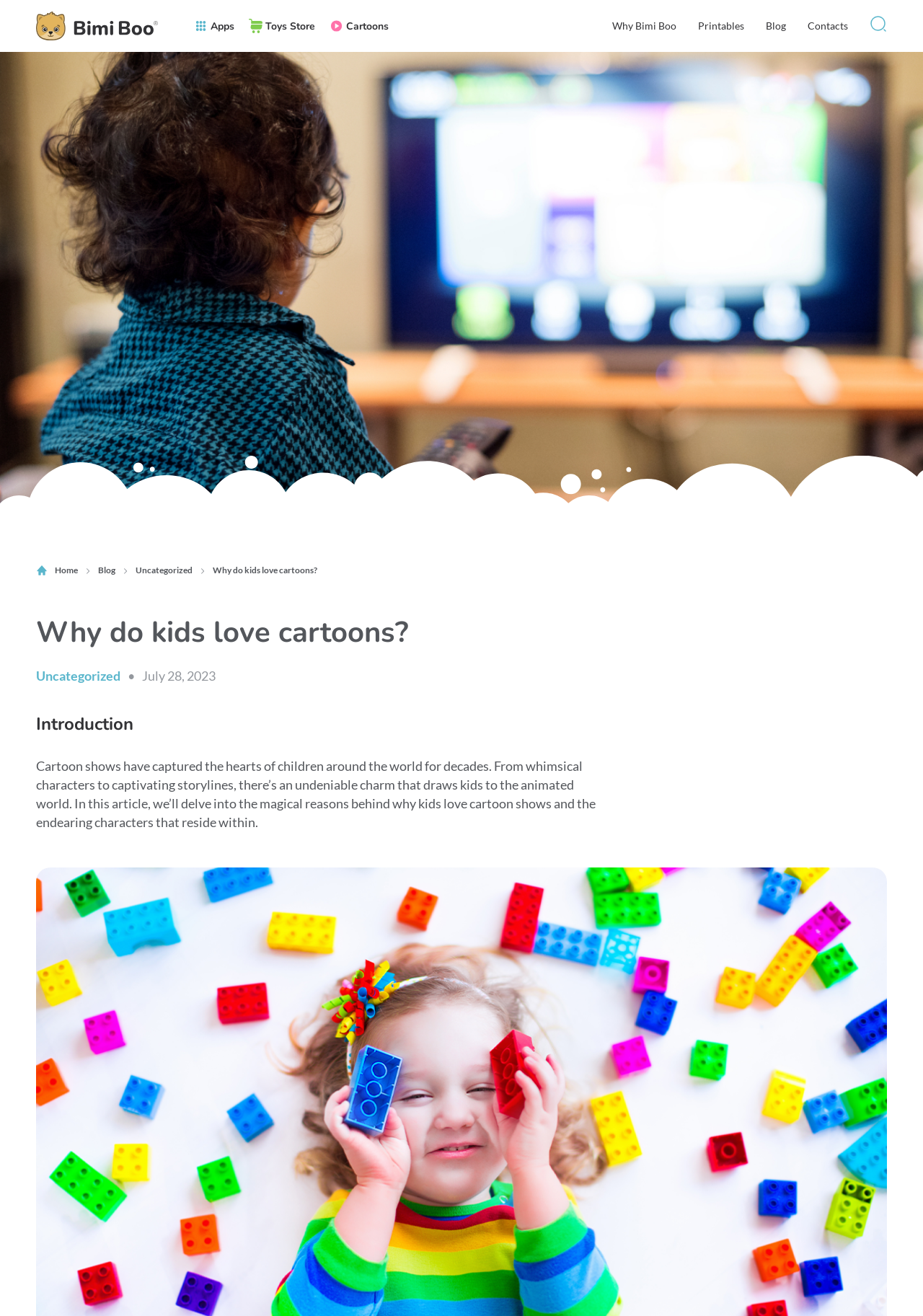What is the main topic of this webpage?
Provide a thorough and detailed answer to the question.

Based on the webpage content, the main topic is cartoons, as indicated by the heading 'Why do kids love cartoons?' and the text 'Cartoon shows have captured the hearts of children around the world for decades...'.